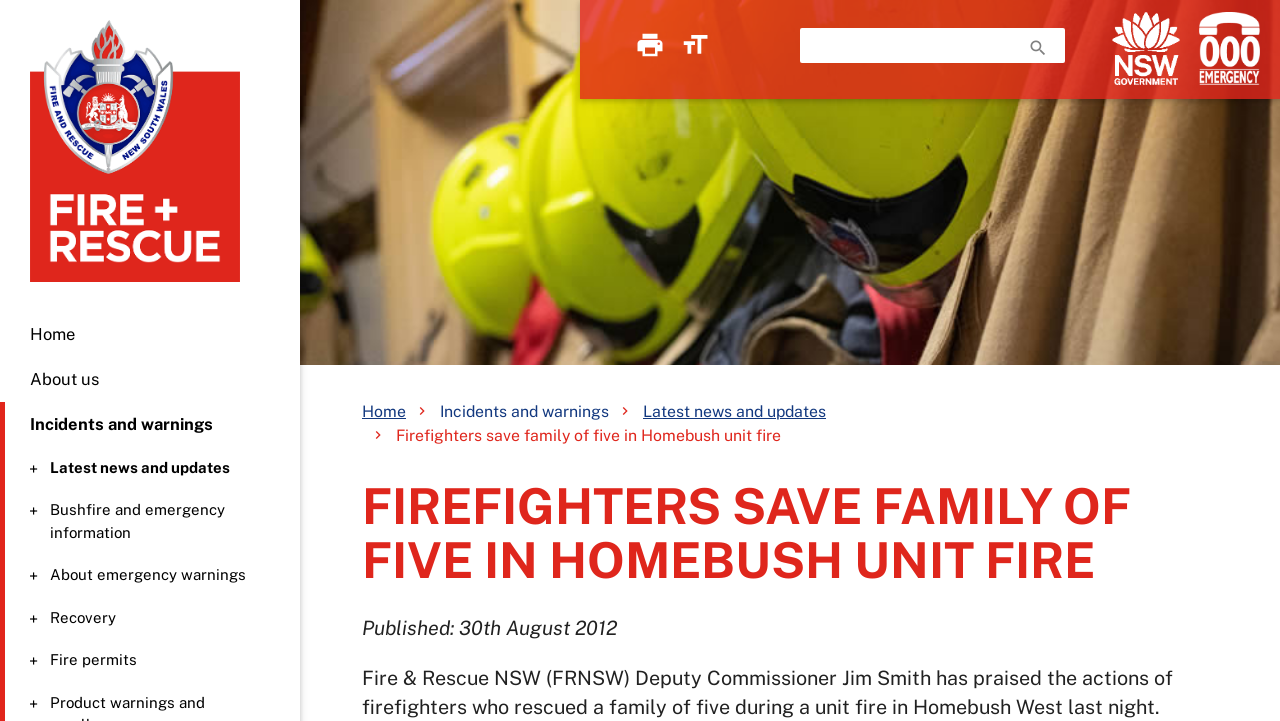Identify the coordinates of the bounding box for the element that must be clicked to accomplish the instruction: "Read latest news and updates".

[0.004, 0.633, 0.227, 0.665]